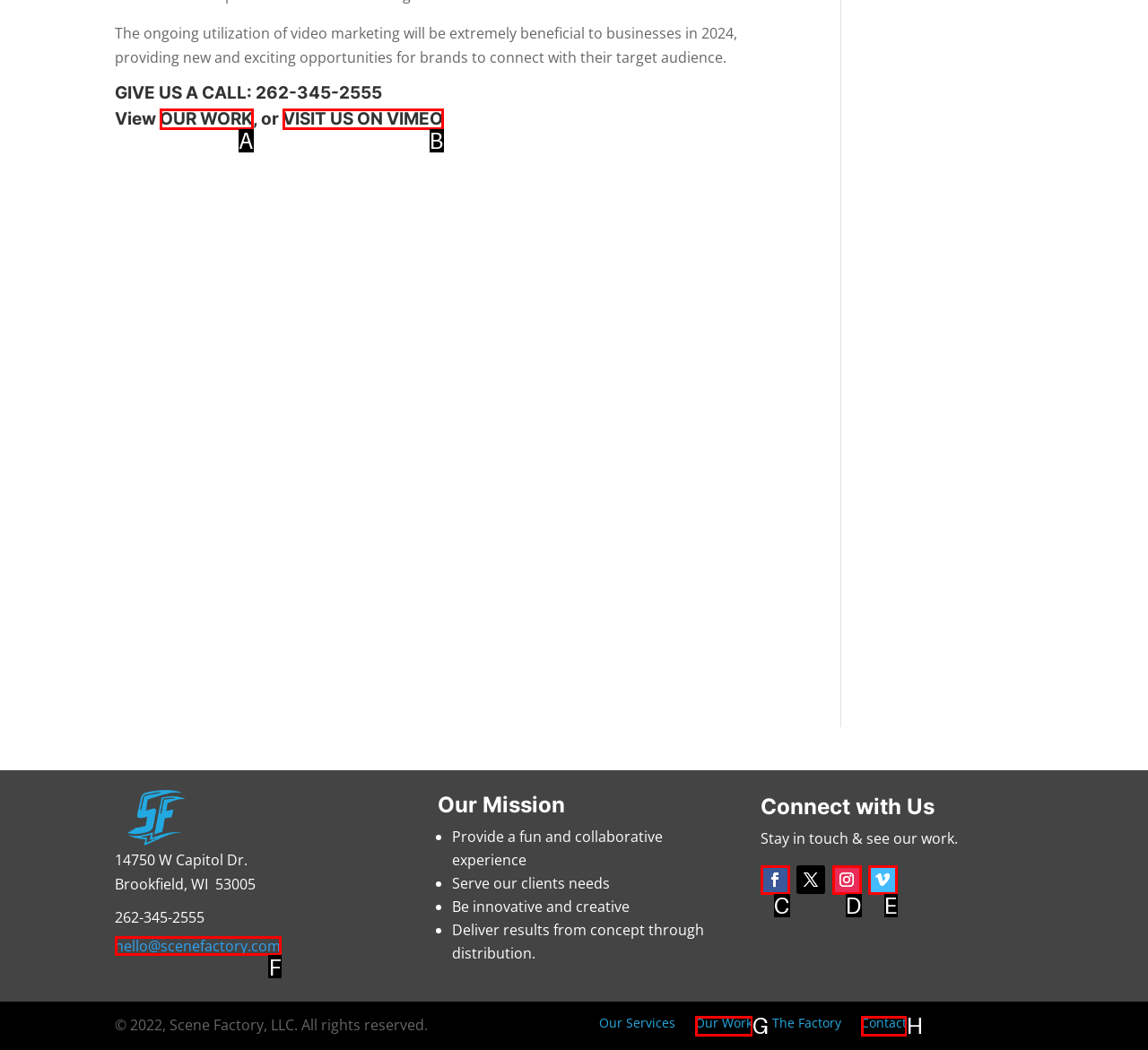Please indicate which HTML element should be clicked to fulfill the following task: Send an email. Provide the letter of the selected option.

F